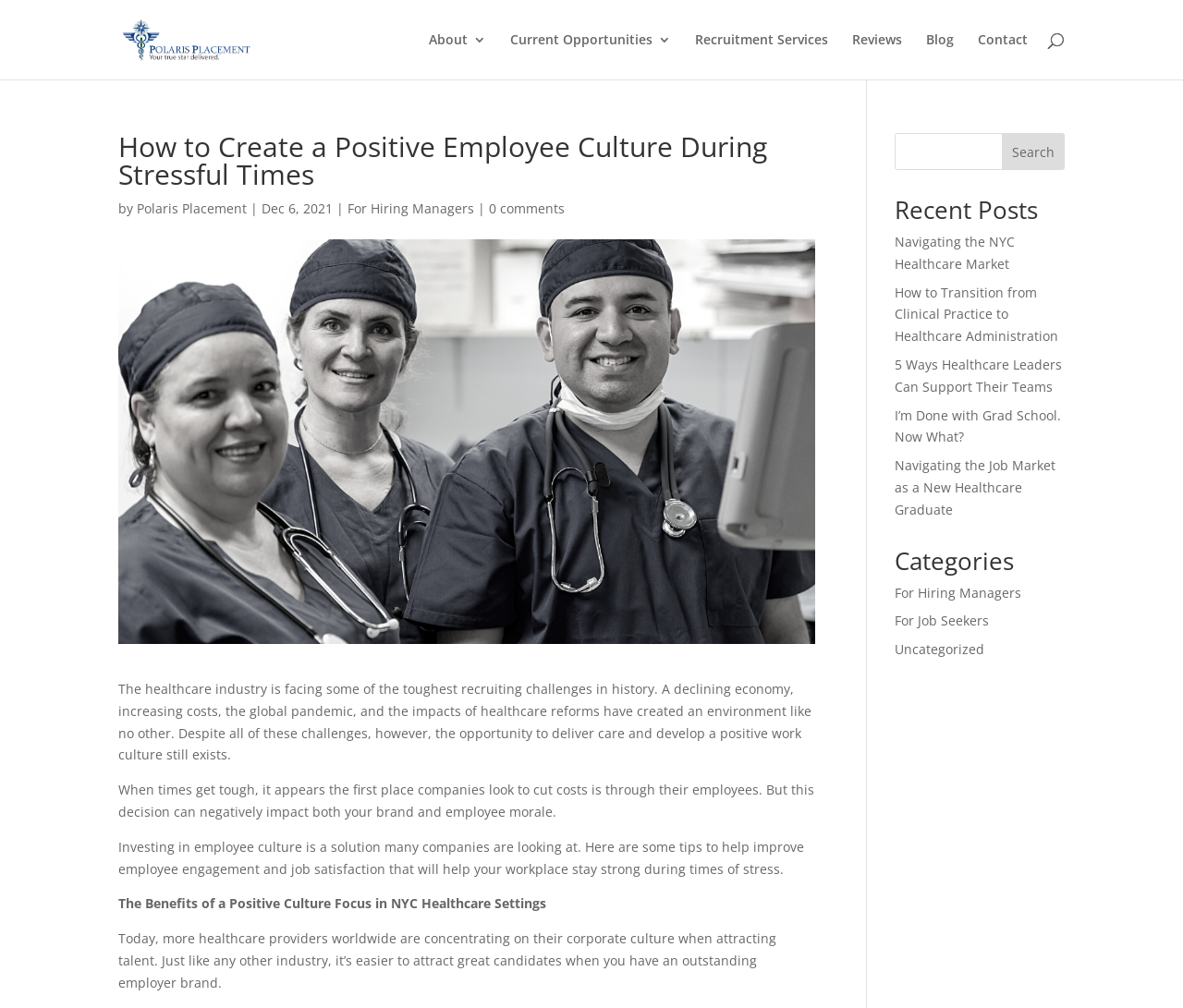Use a single word or phrase to answer this question: 
What is the topic of the article?

Positive Employee Culture